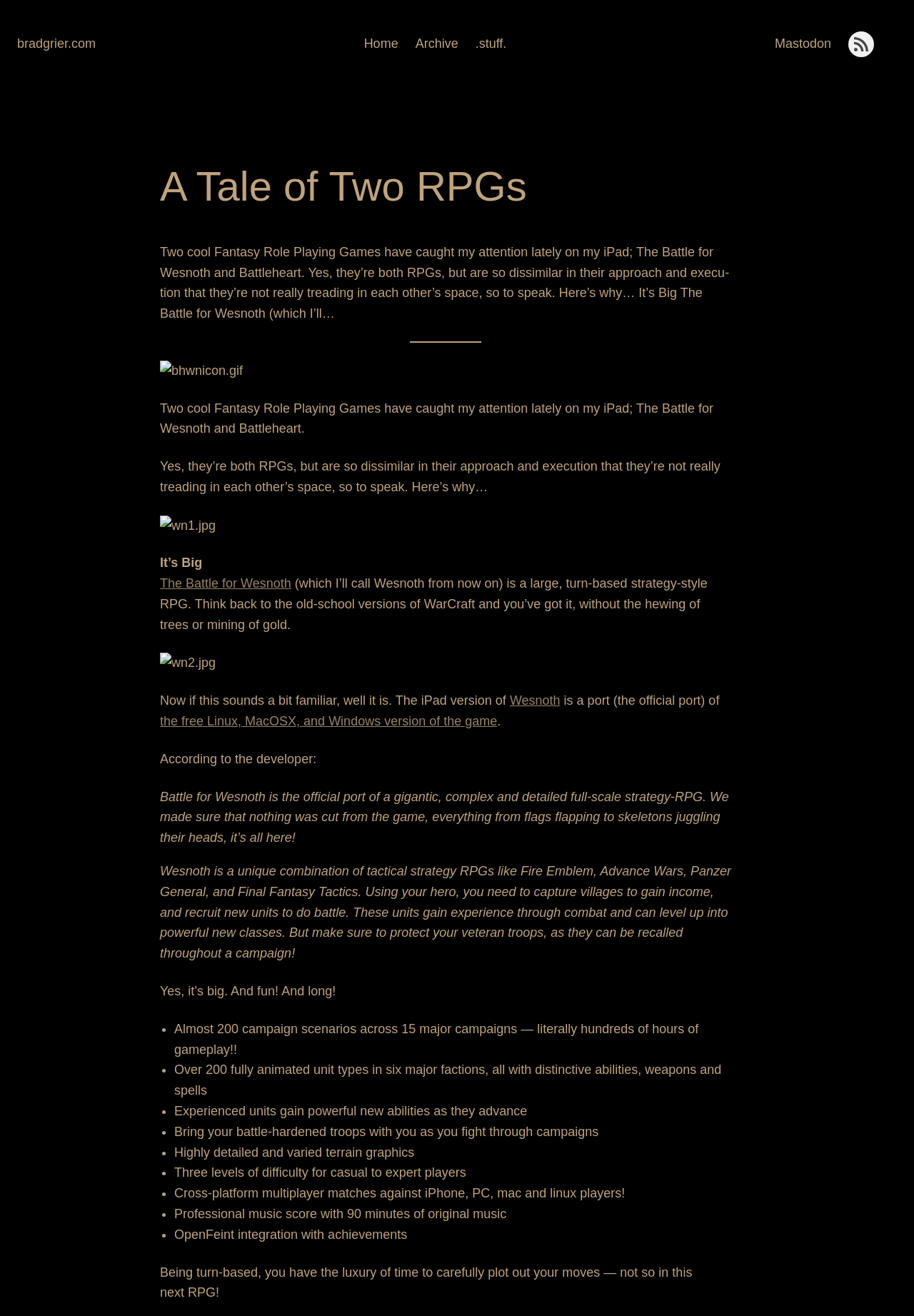How many campaign scenarios are there in The Battle for Wesnoth?
Answer the question with a single word or phrase, referring to the image.

Almost 200